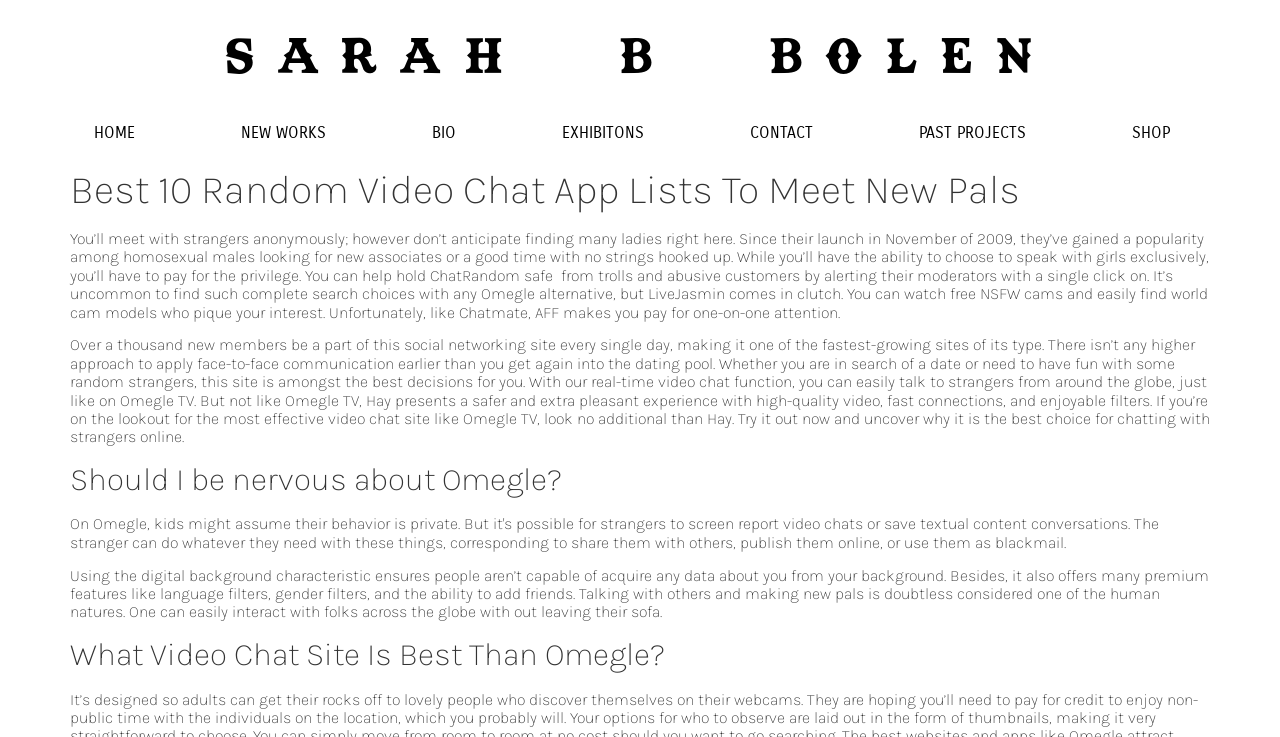Please provide a comprehensive answer to the question below using the information from the image: What is the topic of the article?

I analyzed the content of the webpage and found that the article is discussing random video chat app lists, specifically listing the best apps to meet new people.